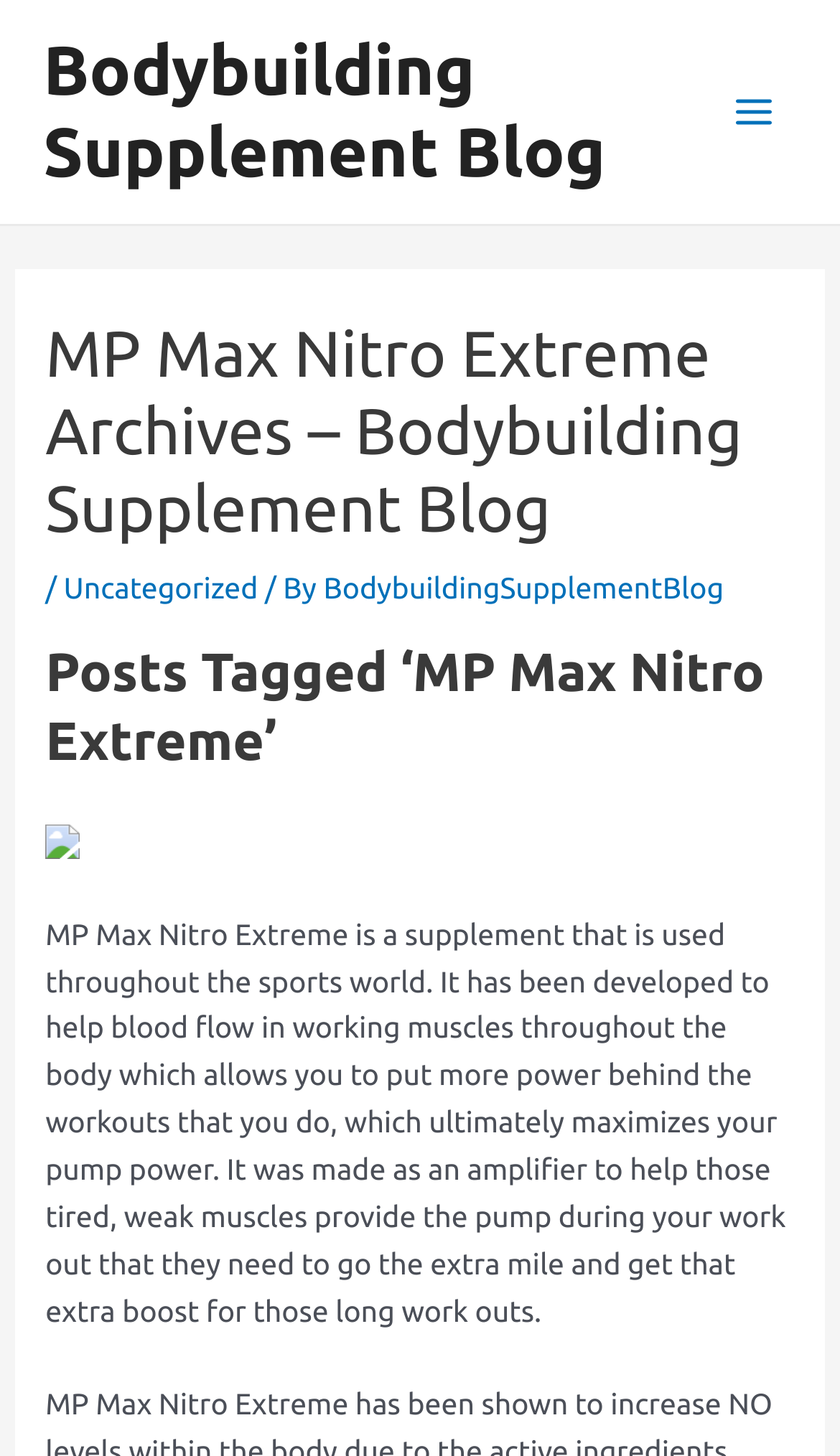How does MP Max Nitro Extreme work?
Provide a comprehensive and detailed answer to the question.

According to the webpage, MP Max Nitro Extreme was made as an amplifier to help those tired, weak muscles provide the pump during workouts, allowing users to go the extra mile and get that extra boost for those long workouts.